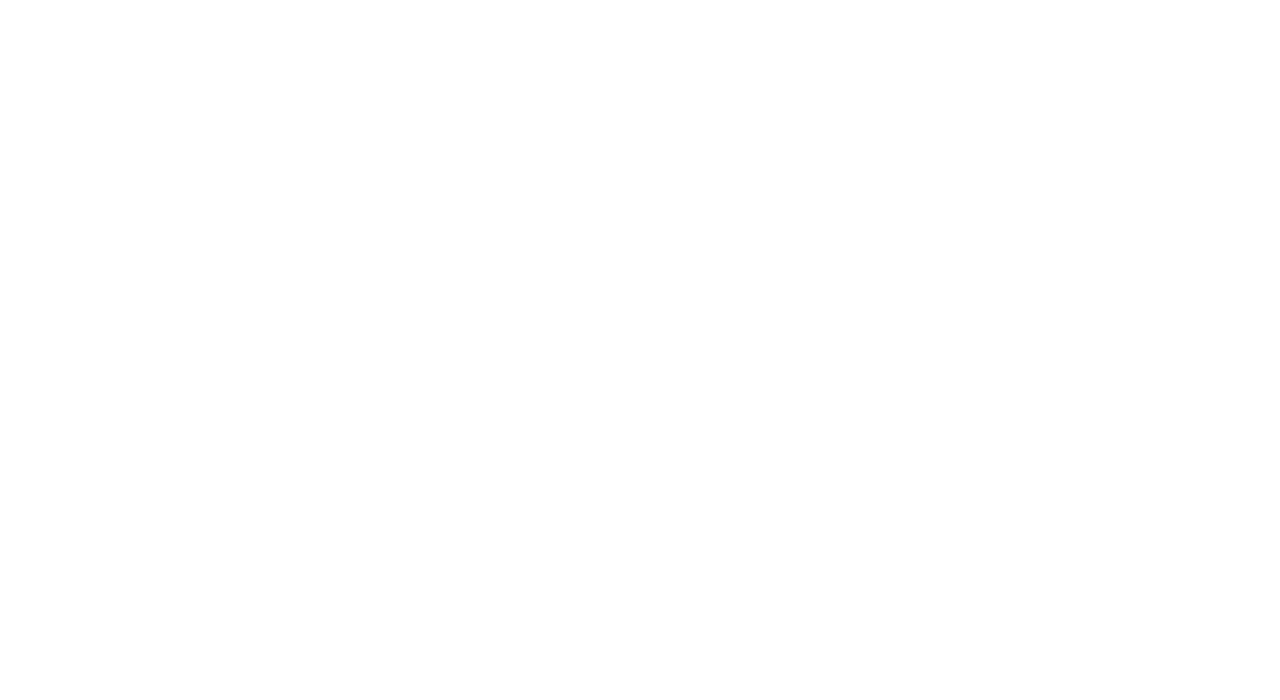What is the name of the research center?
Please provide a comprehensive answer based on the information in the image.

I found the answer by looking at the StaticText element with the text 'The Hanna Holborn Gray Special Collections Research Center' which appears twice on the webpage, indicating that it is the name of the research center.